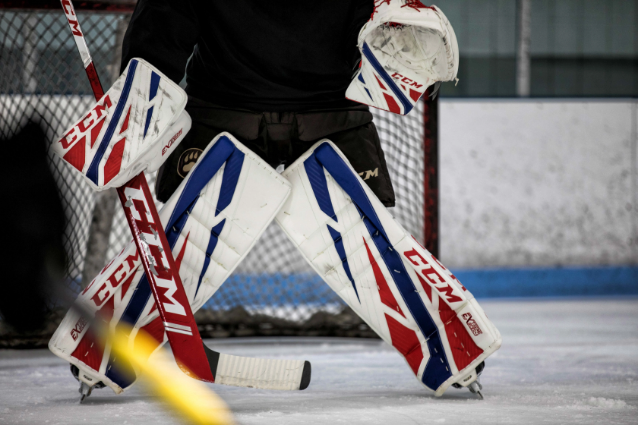Refer to the image and provide a thorough answer to this question:
What is the logo on the goalie's gear?

The caption specifically mentions that the goalie's gear is emblazoned with the CCM logo, indicating the brand of the equipment.